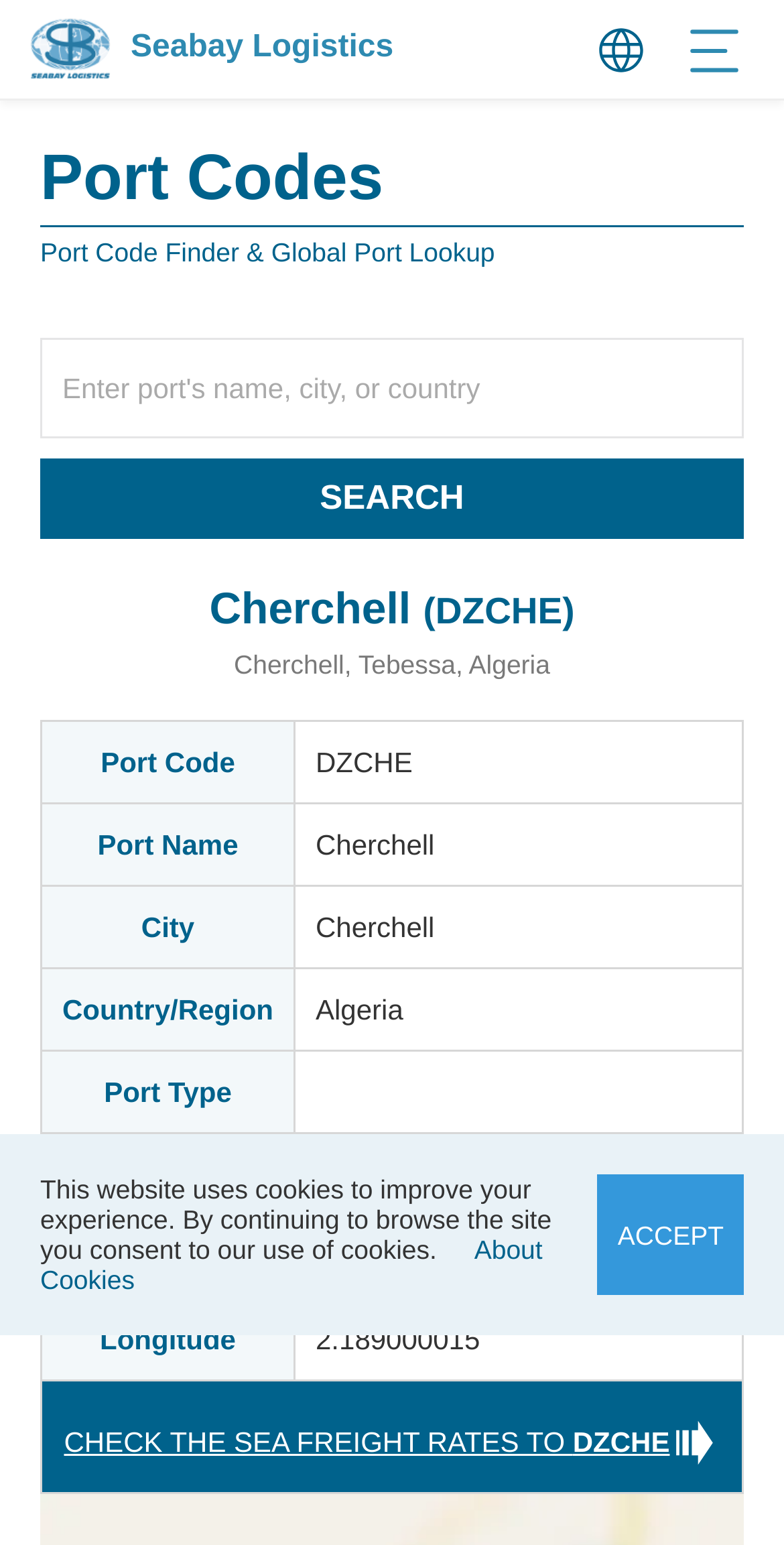Please predict the bounding box coordinates of the element's region where a click is necessary to complete the following instruction: "Search for a port". The coordinates should be represented by four float numbers between 0 and 1, i.e., [left, top, right, bottom].

[0.051, 0.297, 0.949, 0.349]